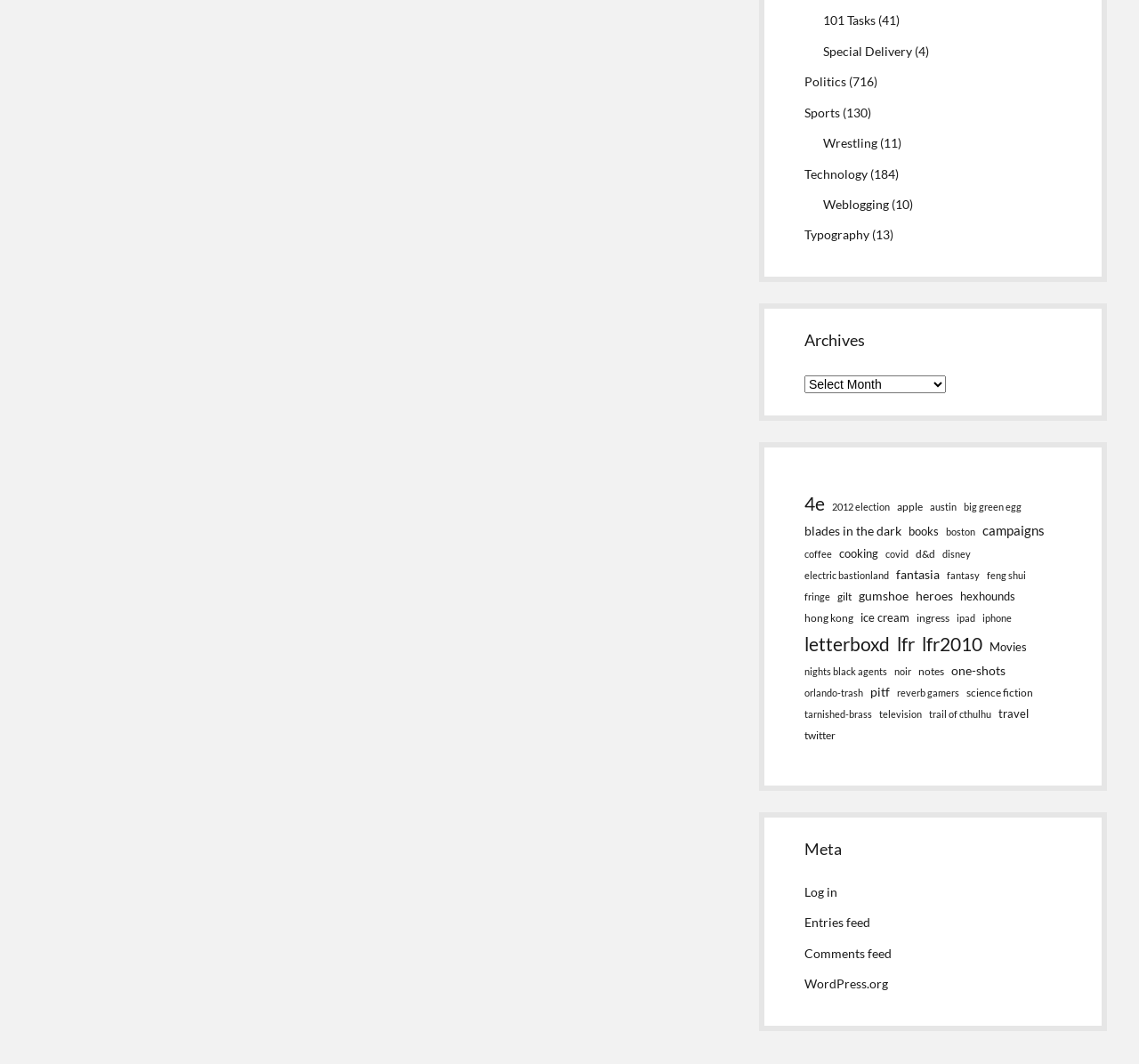Please reply to the following question with a single word or a short phrase:
How many items are in the 'apple' category?

8